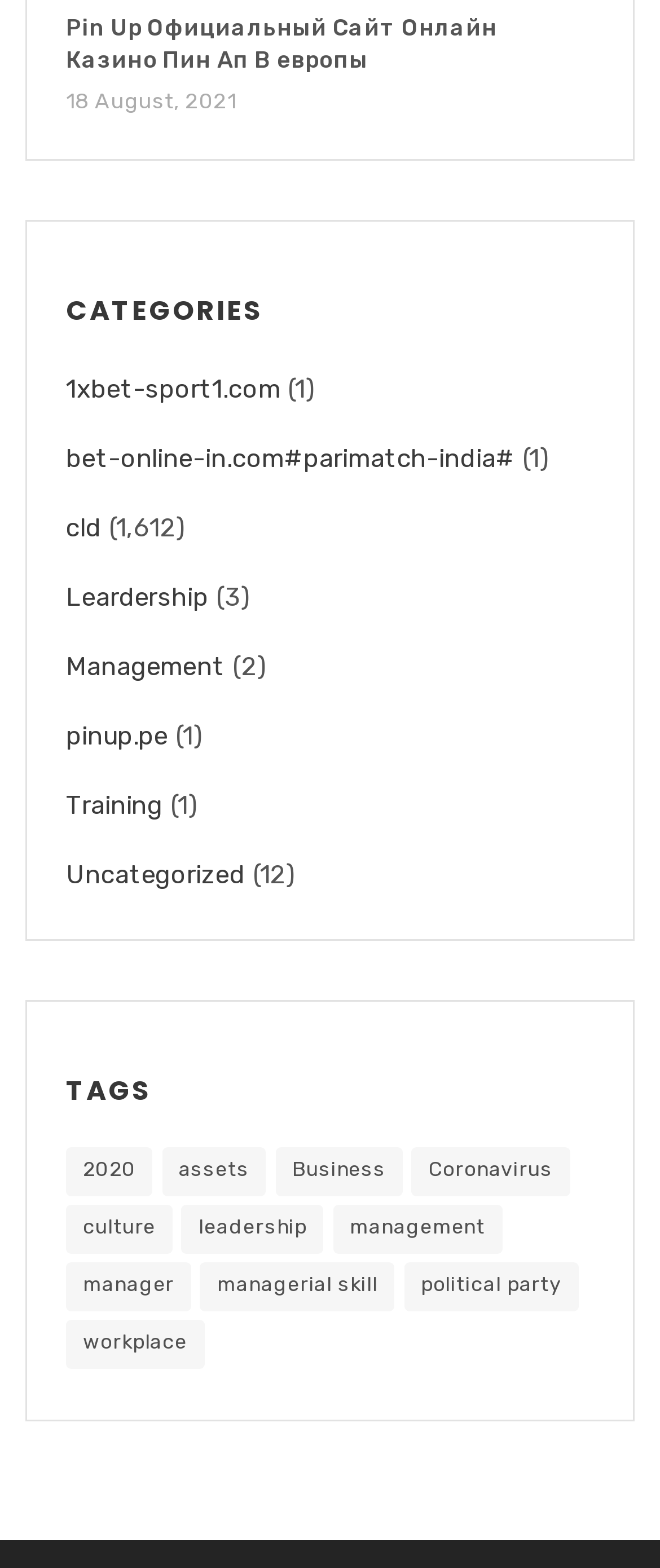Show the bounding box coordinates for the element that needs to be clicked to execute the following instruction: "Read about Uncategorized". Provide the coordinates in the form of four float numbers between 0 and 1, i.e., [left, top, right, bottom].

[0.1, 0.548, 0.372, 0.568]